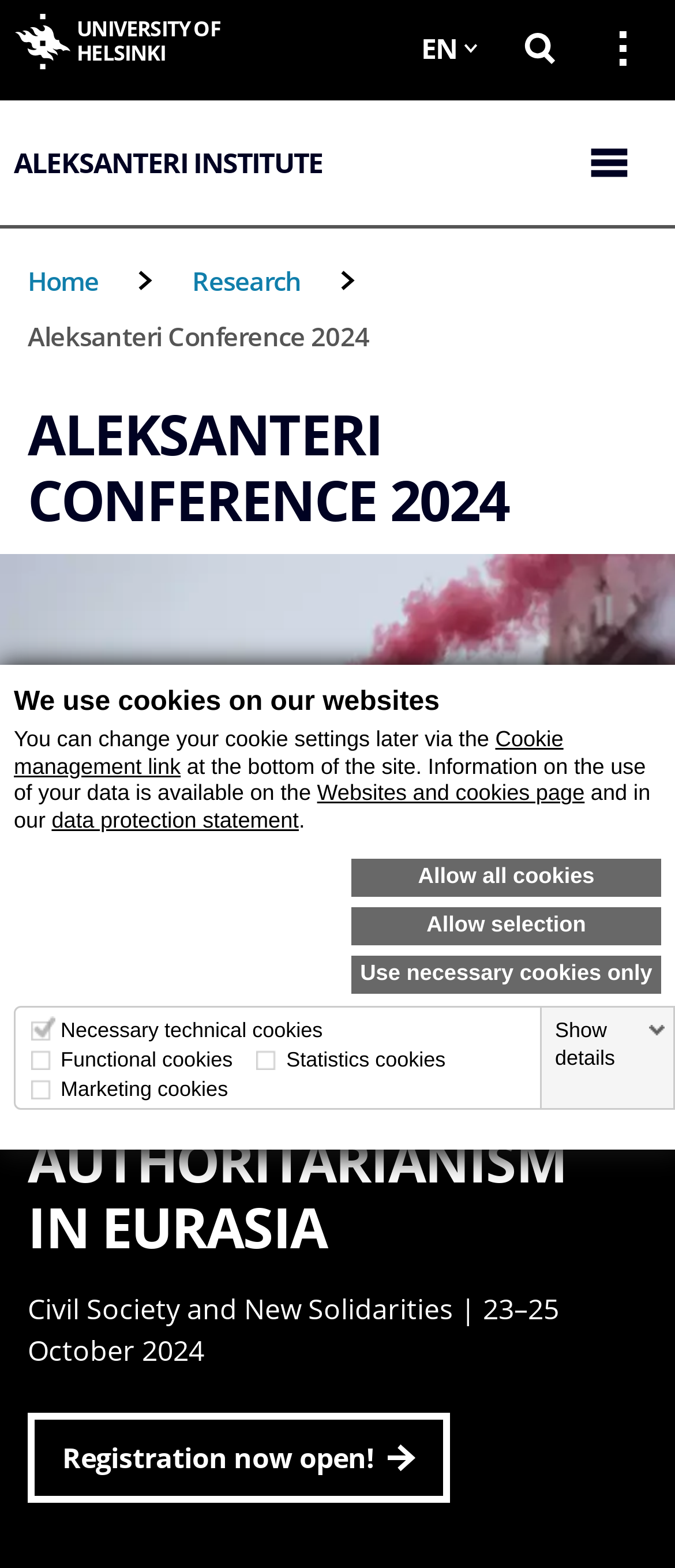Find the bounding box coordinates of the element to click in order to complete the given instruction: "Open the language menu."

[0.598, 0.0, 0.733, 0.062]